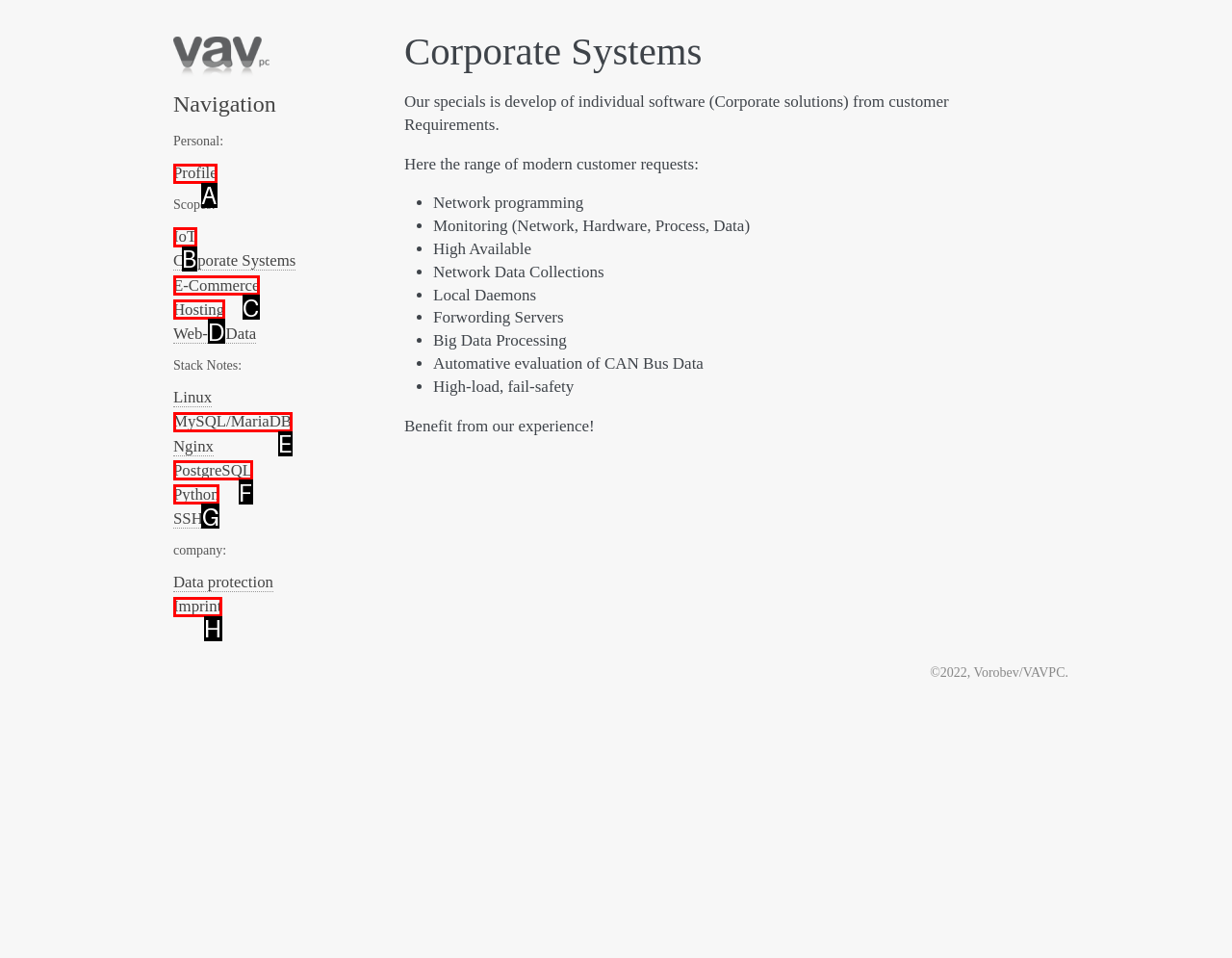Which HTML element should be clicked to perform the following task: Click the 'Profile' link
Reply with the letter of the appropriate option.

A